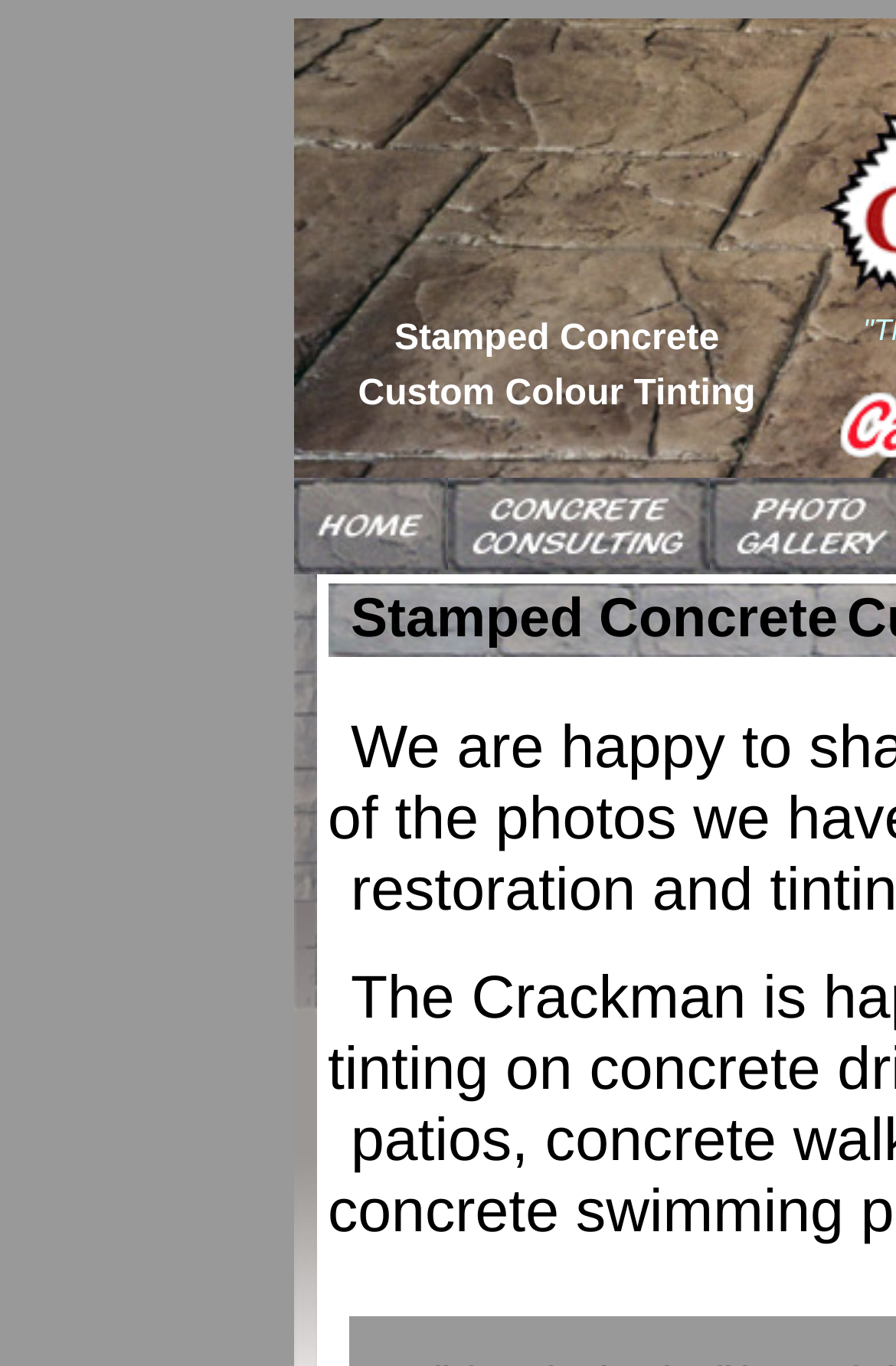Generate a thorough explanation of the webpage's elements.

This webpage is about concrete driveway colouring and tinting services, specifically highlighting Crackman as the industry leader for residential concrete driveway sealing needs. 

At the top of the page, there is a heading that reads "Concrete driveway colour tinting and concrete repair on Rockprint, exposed aggregate, Ashler and Cobblestone concrete print driveways." 

Below the heading, there are two columns of content. The left column contains a table with two rows, each with a cell containing text. The top cell has the text "Stamped Concrete" and the bottom cell has the text "Custom Colour Tinting". 

To the right of the table, there is an image related to concrete crack repairs and concrete colour tinting. 

In the right column, there are three cells with links to other pages. The top link is "To our Home Page..." and has an accompanying image. The middle link is "Expert Concrete Consulting Services - for a crack-free concrete job!" and also has an accompanying image. 

Below these links, there are six small images, evenly spaced, that appear to be spacers or dividers. They are related to stamped concrete crack repairs and concrete colour tinting.